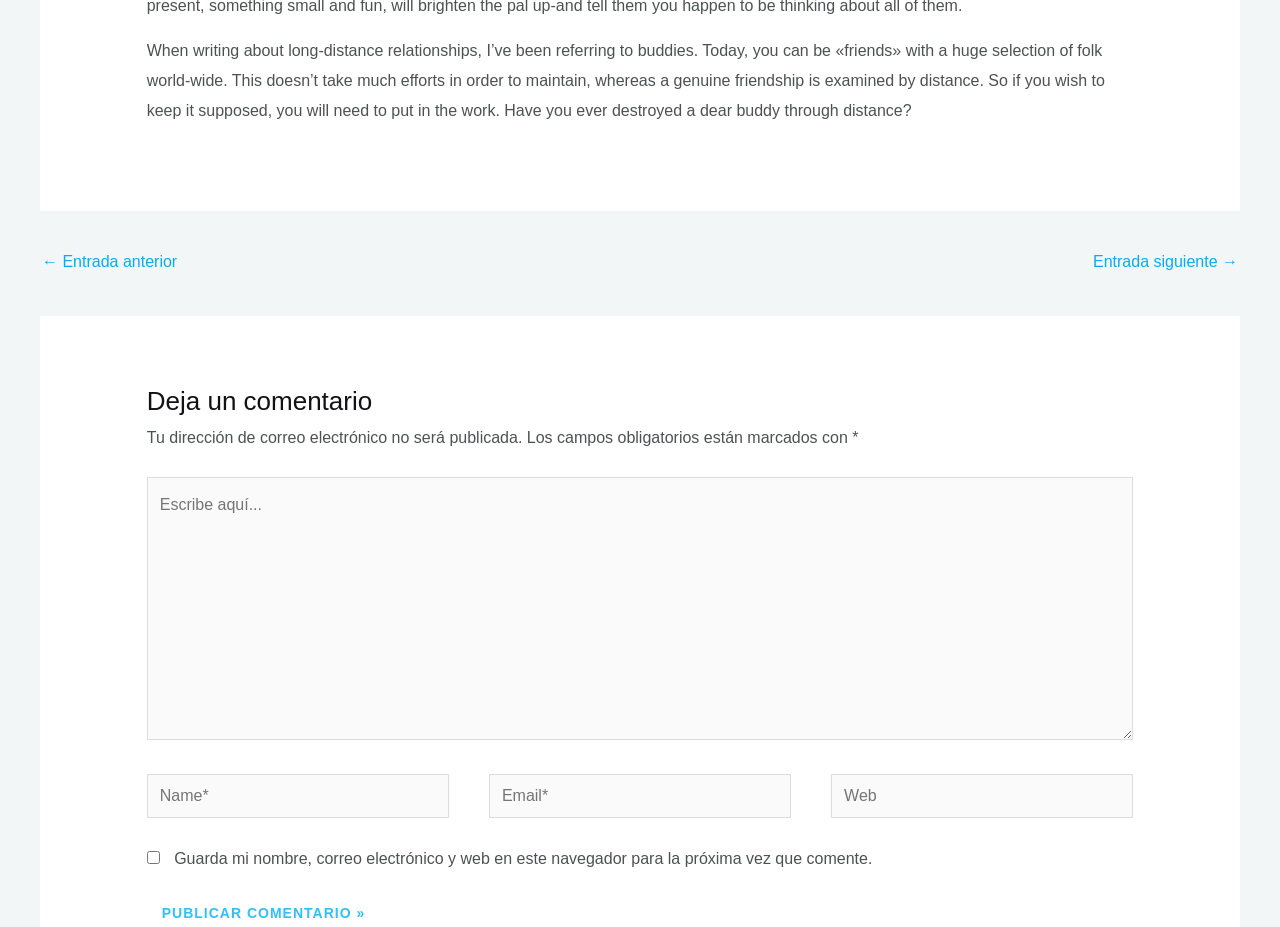Determine the bounding box for the described HTML element: "← Entrada anterior". Ensure the coordinates are four float numbers between 0 and 1 in the format [left, top, right, bottom].

[0.033, 0.264, 0.138, 0.304]